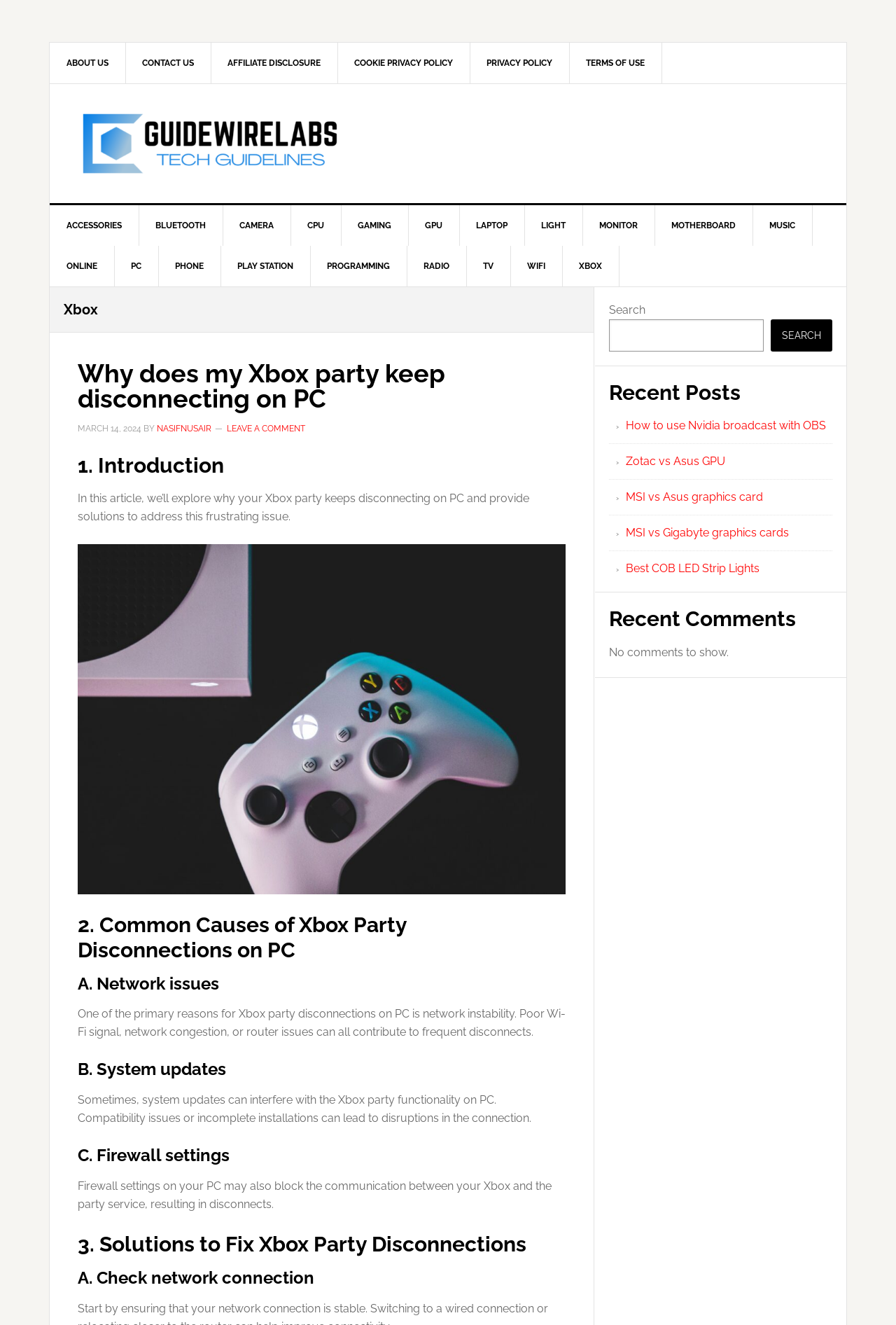Examine the screenshot and answer the question in as much detail as possible: How many links are there in the main navigation?

The main navigation has links such as 'ACCESSORIES', 'BLUETOOTH', 'CAMERA', and so on. By counting these links, we can determine that there are 14 links in the main navigation.